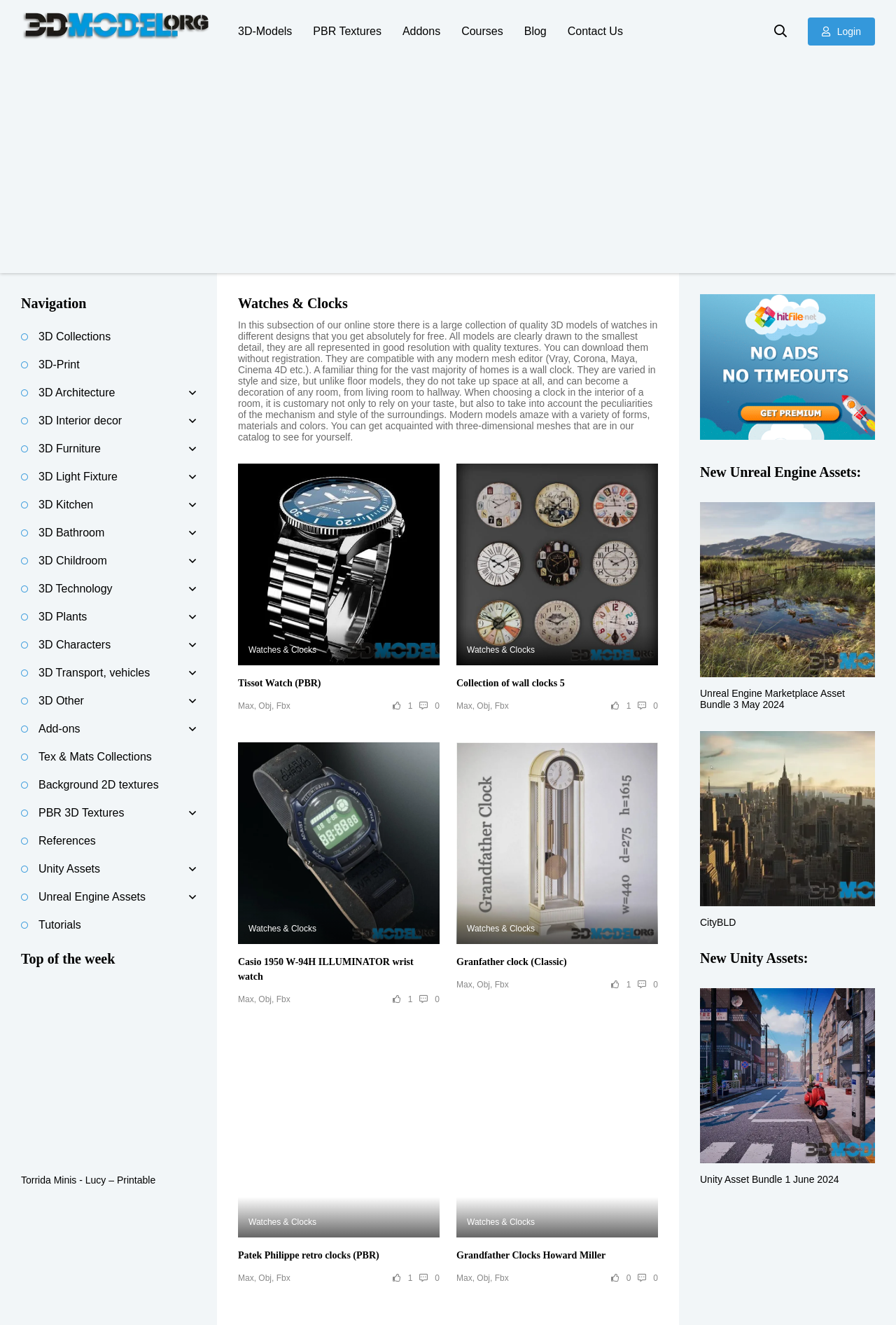Give a detailed overview of the webpage's appearance and contents.

This webpage is about 3D models of watches and clocks for interior design and renderings. At the top, there are several links to different categories, including 3D models, PBR textures, addons, courses, blog, and contact us. On the top right, there is a login button. Below the links, there is an advertisement iframe.

The main content of the page is divided into two sections. The first section has a heading "Watches & Clocks" and a paragraph of text describing the collection of 3D models of watches and clocks available on the website. The text explains that the models are of high quality, detailed, and compatible with various mesh editors.

The second section displays a list of 3D models of watches and clocks, each with a thumbnail image, a brief description, and links to download the models in different formats (Max, Obj, Fbx). There are five models listed, including a Tissot watch, a collection of wall clocks, a Casio wristwatch, a grandfather clock, and a Patek Philippe retro clock.

On the left side of the page, there is a navigation menu with links to various categories, including 3D collections, 3D print, 3D architecture, exterior scenes, interior decor, furniture, and more. Each category has a list of subcategories, such as carpets, curtains, decorative plaster, and doors, windows under the interior decor category.